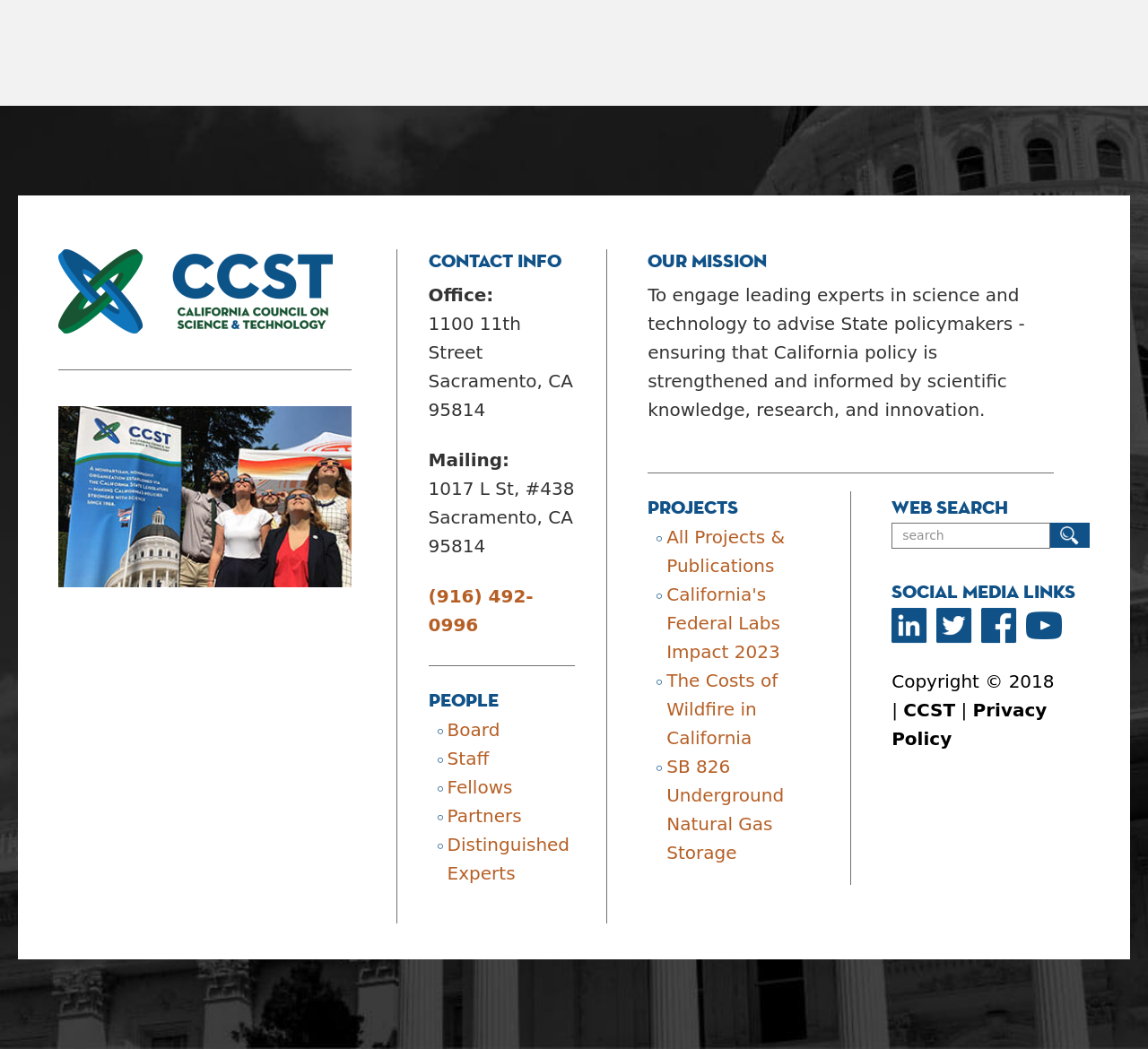Please mark the clickable region by giving the bounding box coordinates needed to complete this instruction: "View contact information".

[0.373, 0.238, 0.501, 0.259]